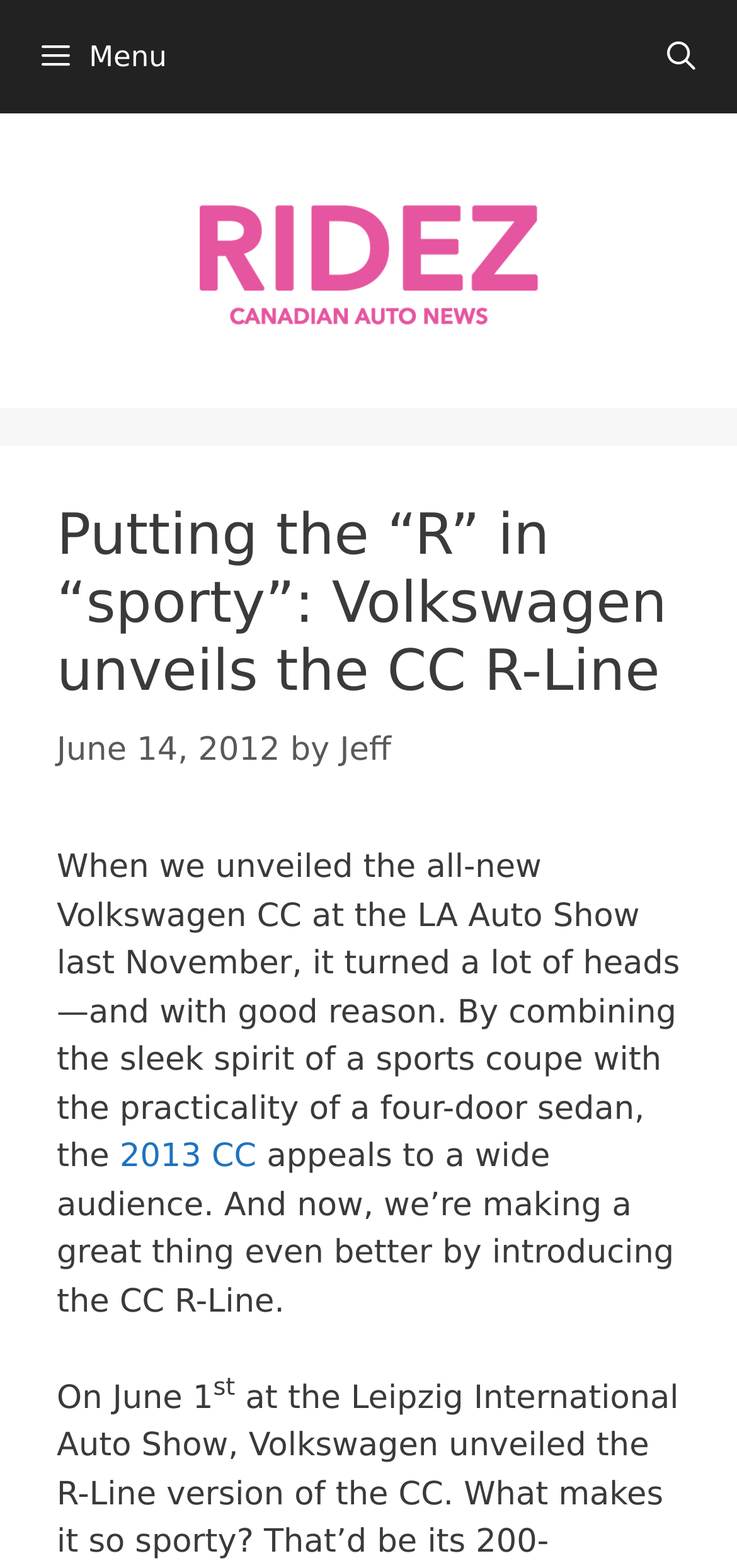Based on the image, provide a detailed response to the question:
When was the article published?

The webpage contains a time element with the text 'June 14, 2012', which suggests that the article was published on this date.